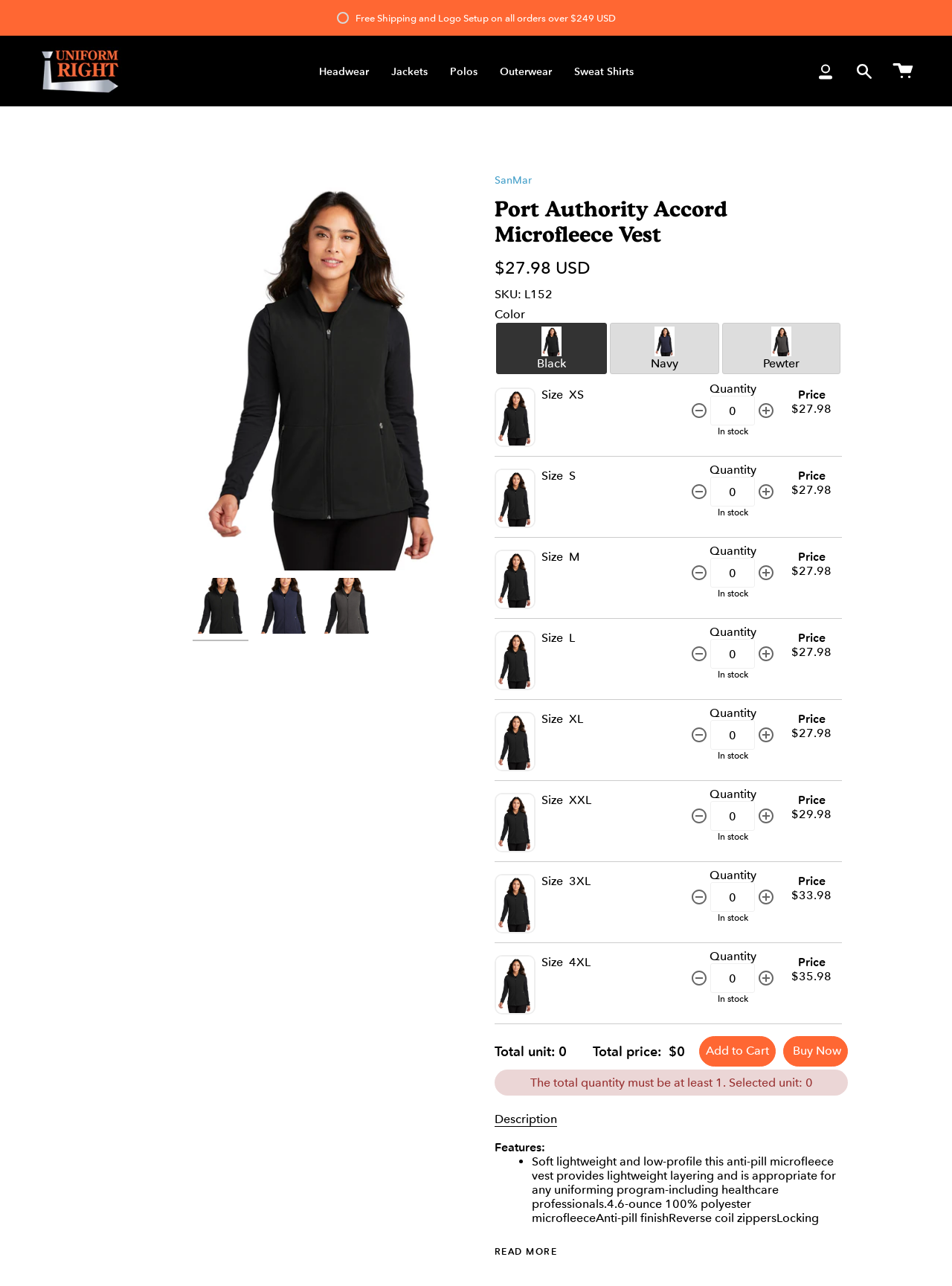Answer the question with a single word or phrase: 
What is the price of the vest?

$27.98